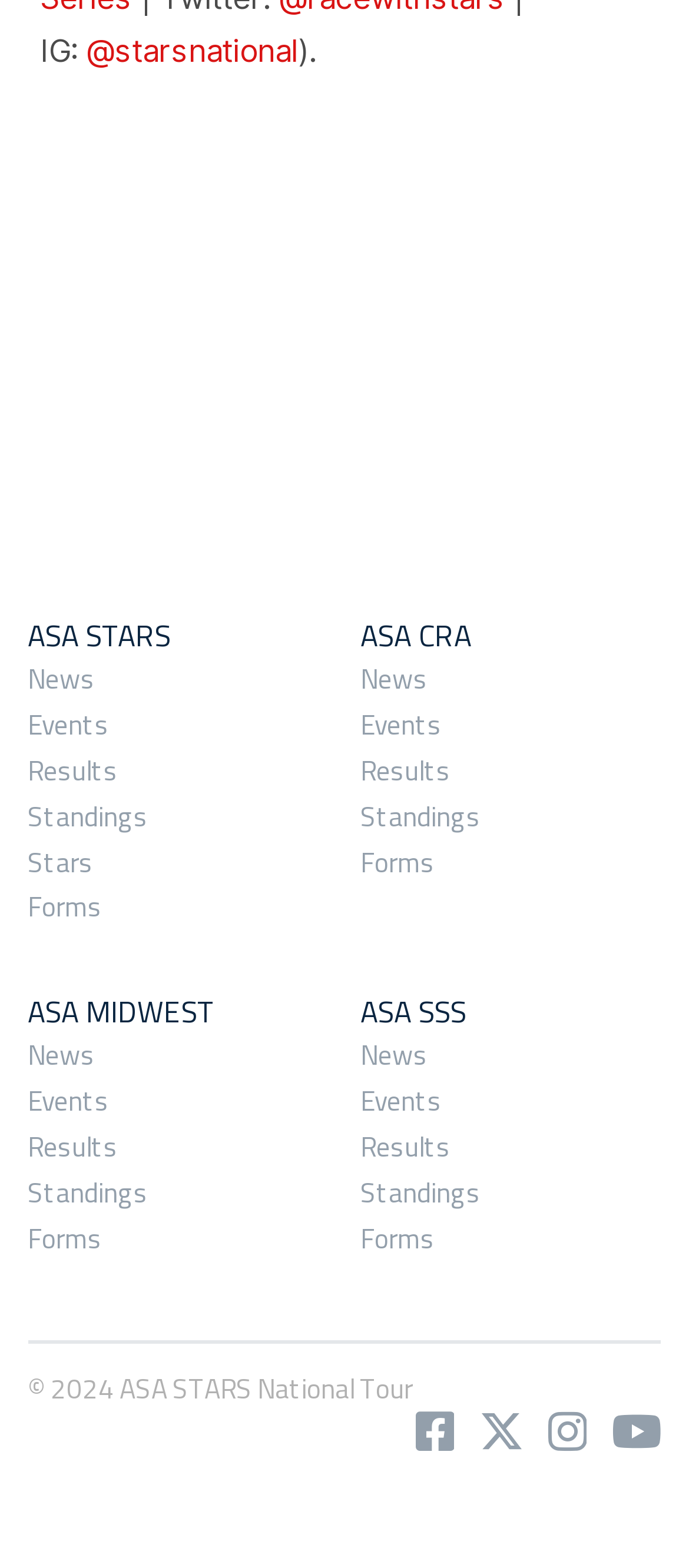Provide a brief response in the form of a single word or phrase:
What is the last item in the 'ASA STARS' section?

Forms